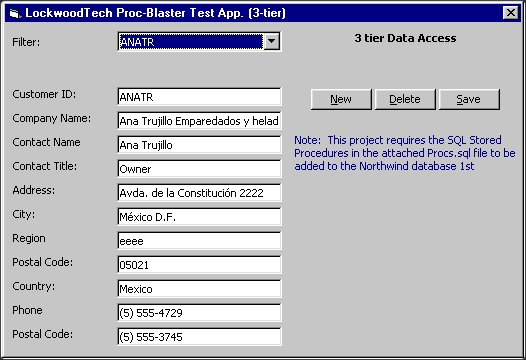What is the region of the customer 'Ana Trujillo Emparrados y helad'?
Provide an in-depth and detailed explanation in response to the question.

The region of the customer 'Ana Trujillo Emparrados y helad' is 'México D.F.', which is displayed in the 'City' field of the customer information section.